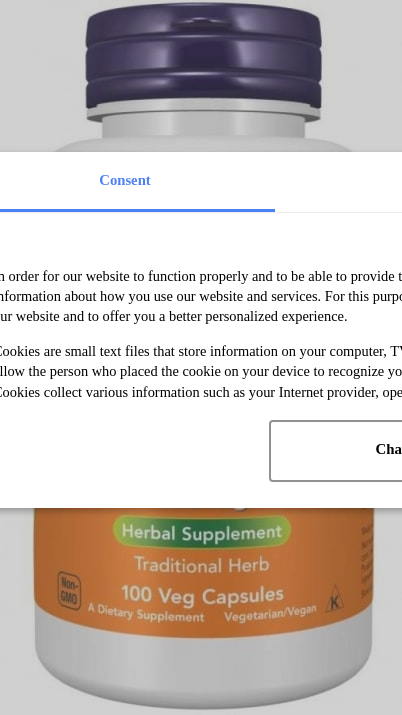How many capsules are in the bottle?
Look at the image and provide a short answer using one word or a phrase.

100